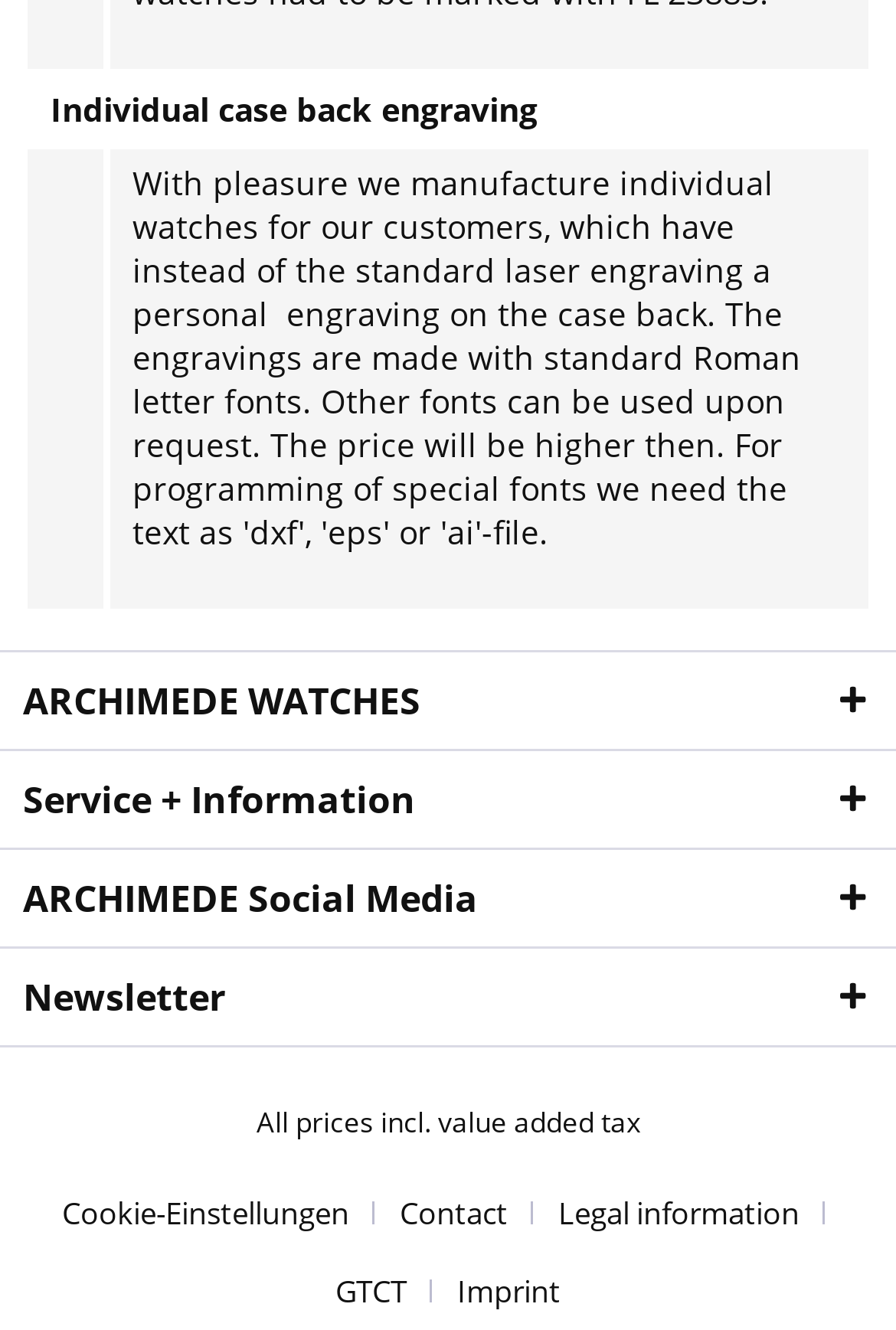Locate the bounding box of the user interface element based on this description: "Legal information".

[0.618, 0.883, 0.897, 0.942]